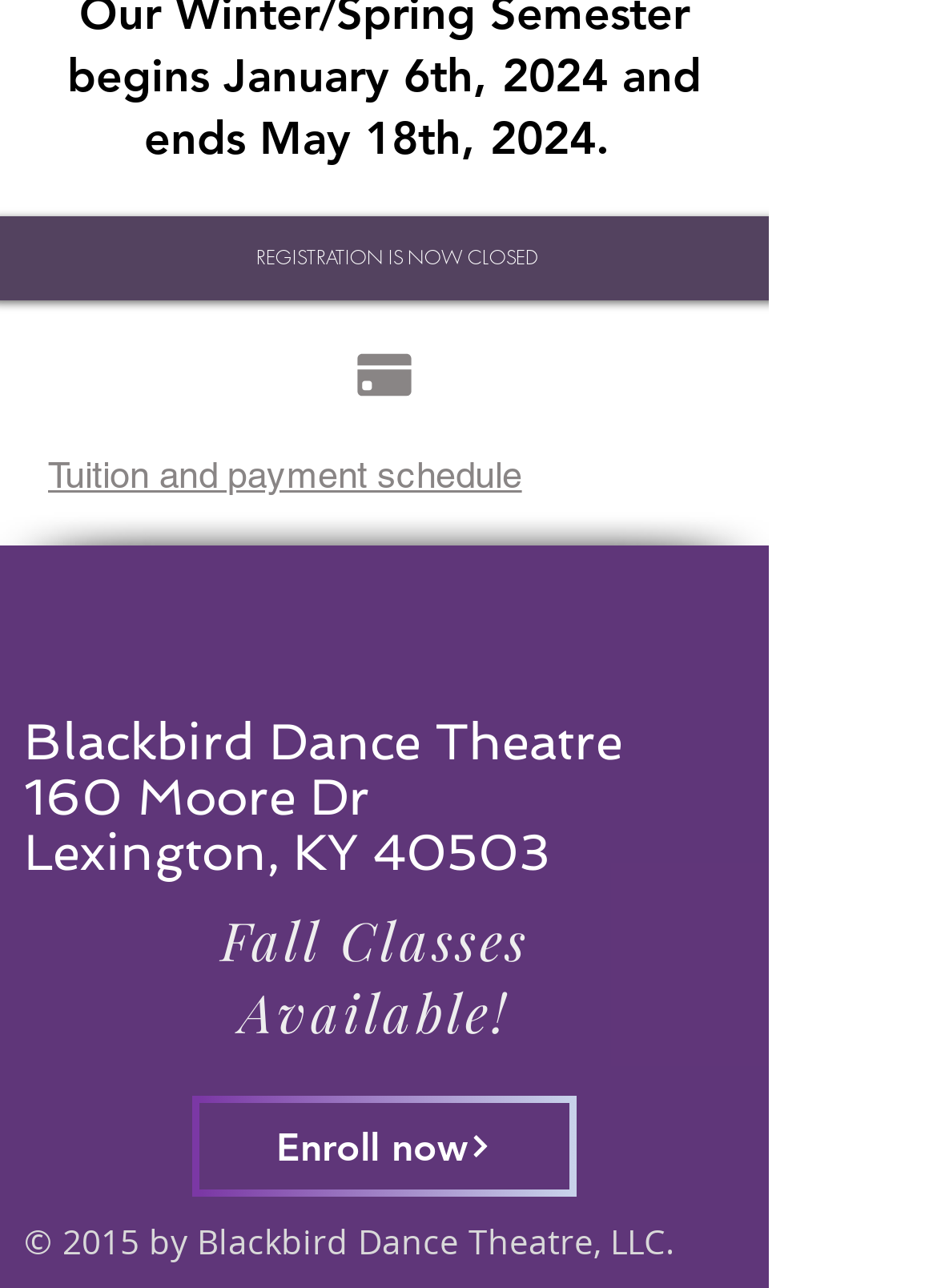What is the purpose of the 'Pay tuition' link?
Observe the image and answer the question with a one-word or short phrase response.

To pay tuition